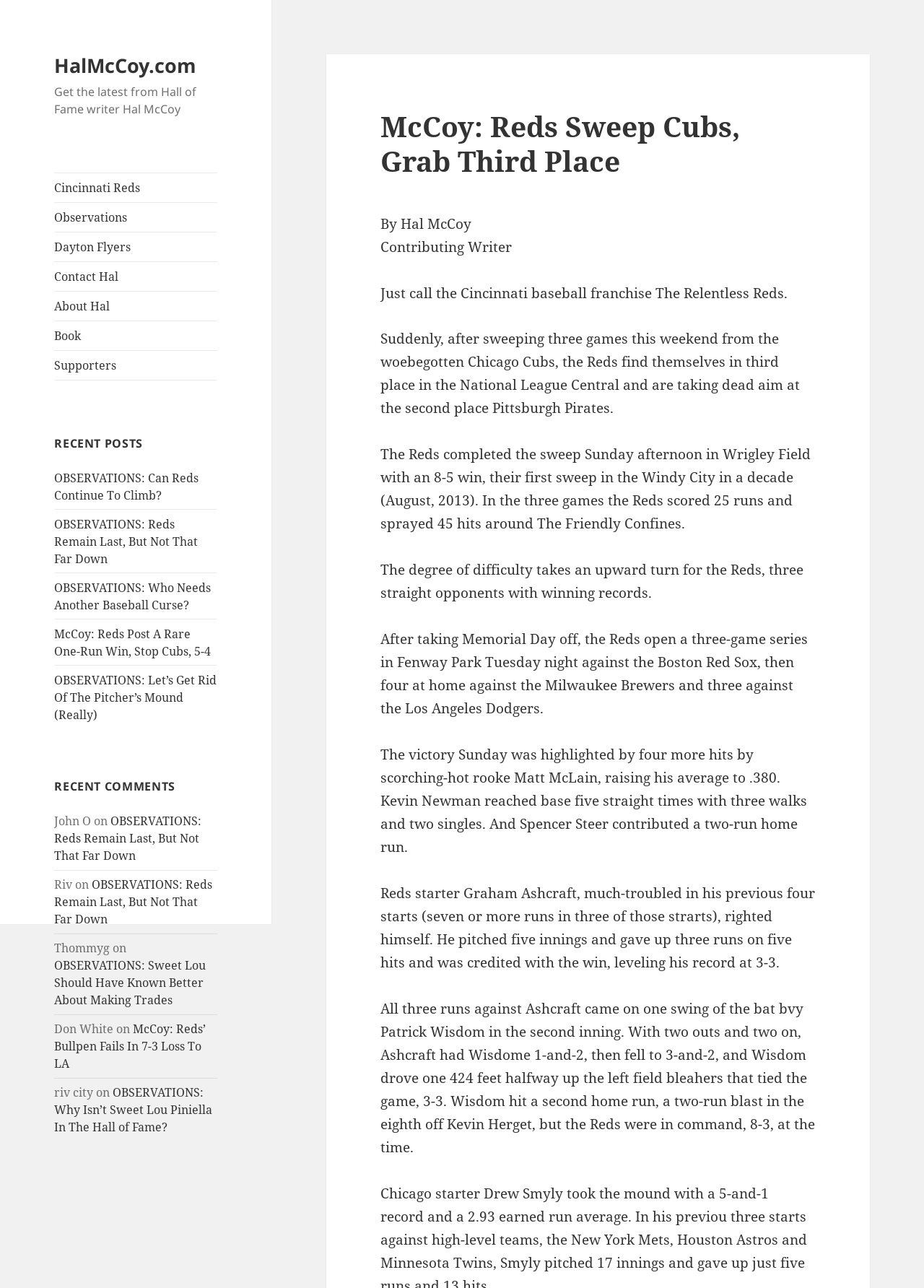Look at the image and give a detailed response to the following question: What is the name of the Reds starter who pitched five innings and gave up three runs on five hits?

According to the article, Reds starter Graham Ashcraft pitched five innings and gave up three runs on five hits, and was credited with the win, leveling his record at 3-3.